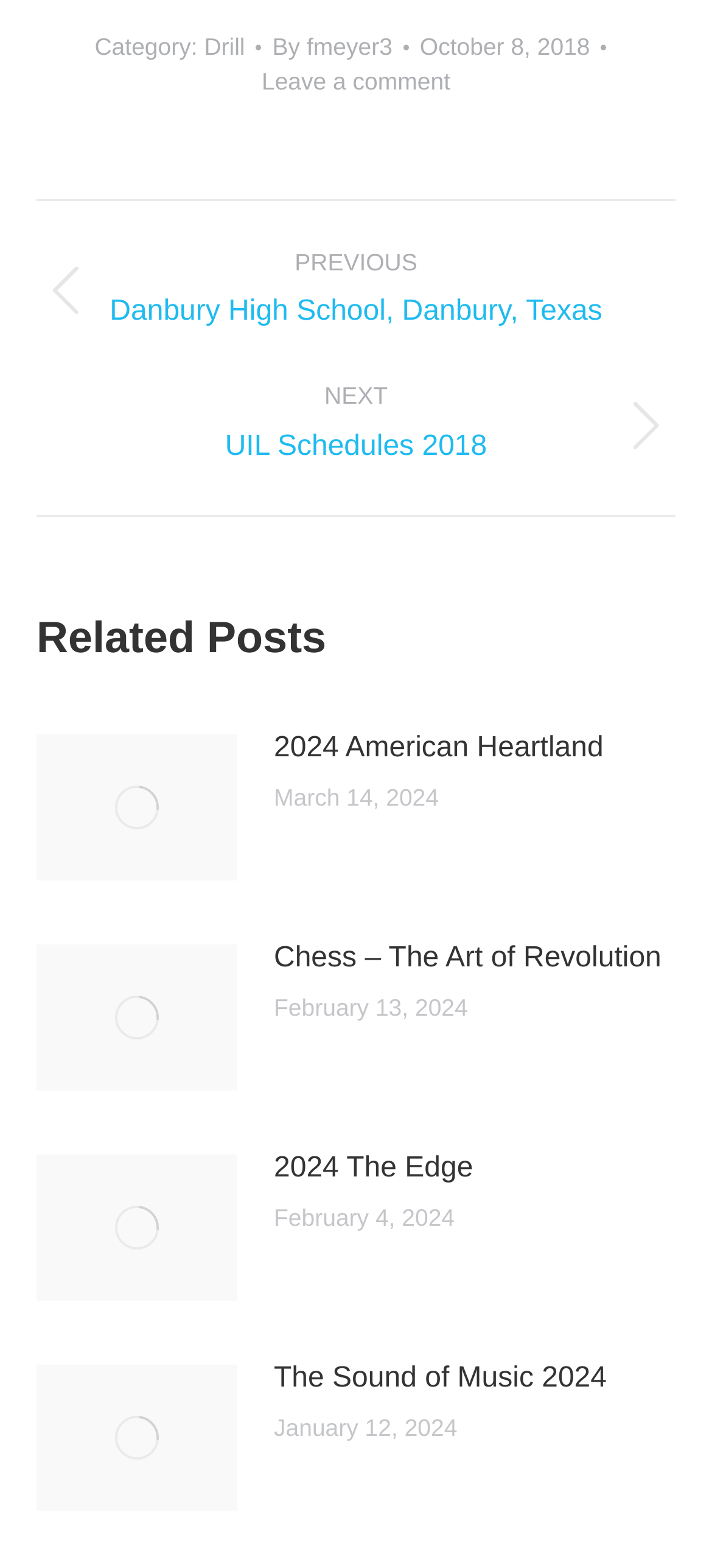Please find the bounding box coordinates for the clickable element needed to perform this instruction: "Click on 'Drill' category".

[0.287, 0.021, 0.344, 0.039]